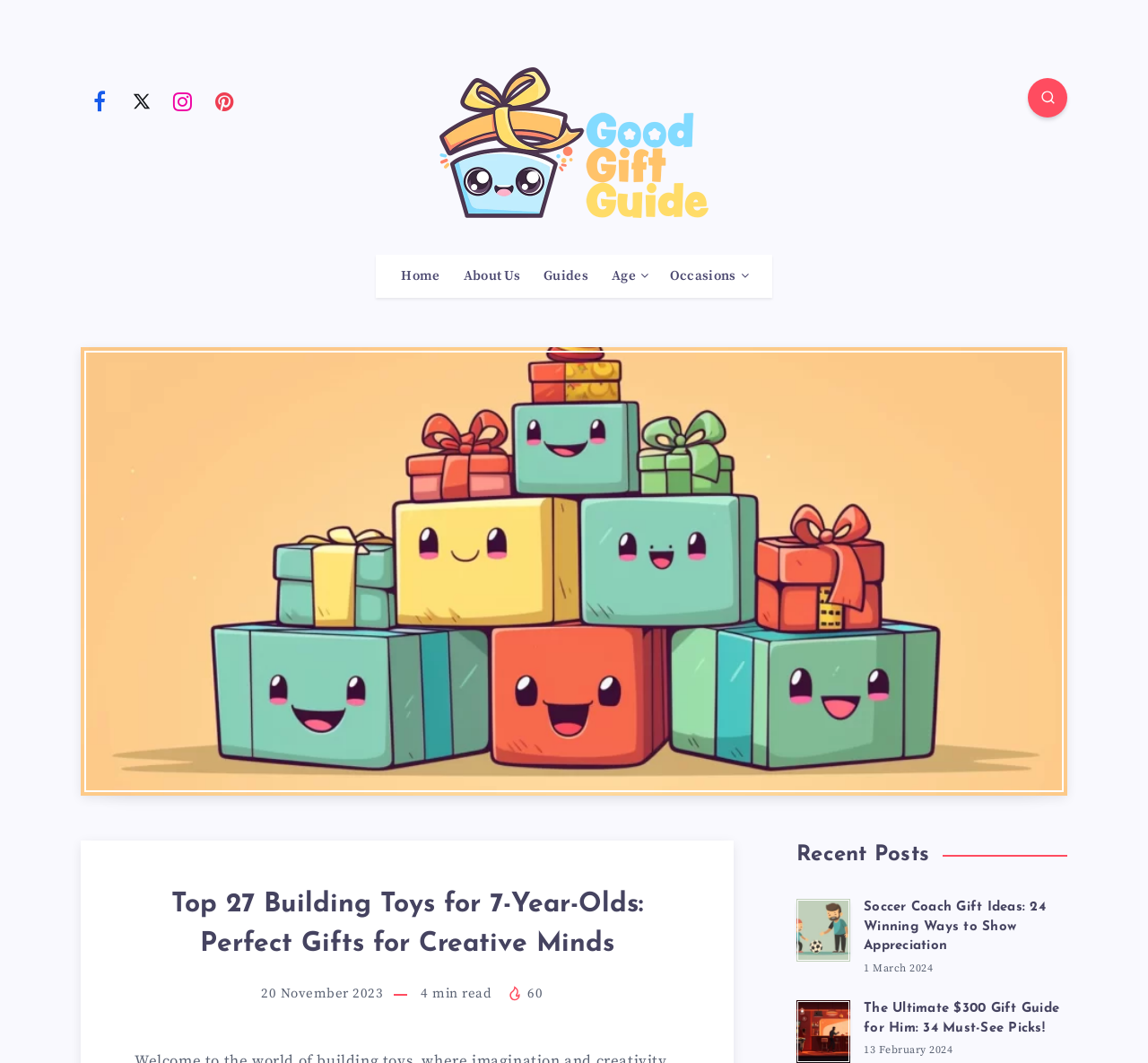Please determine the bounding box coordinates, formatted as (top-left x, top-left y, bottom-right x, bottom-right y), with all values as floating point numbers between 0 and 1. Identify the bounding box of the region described as: About Us

[0.404, 0.252, 0.453, 0.268]